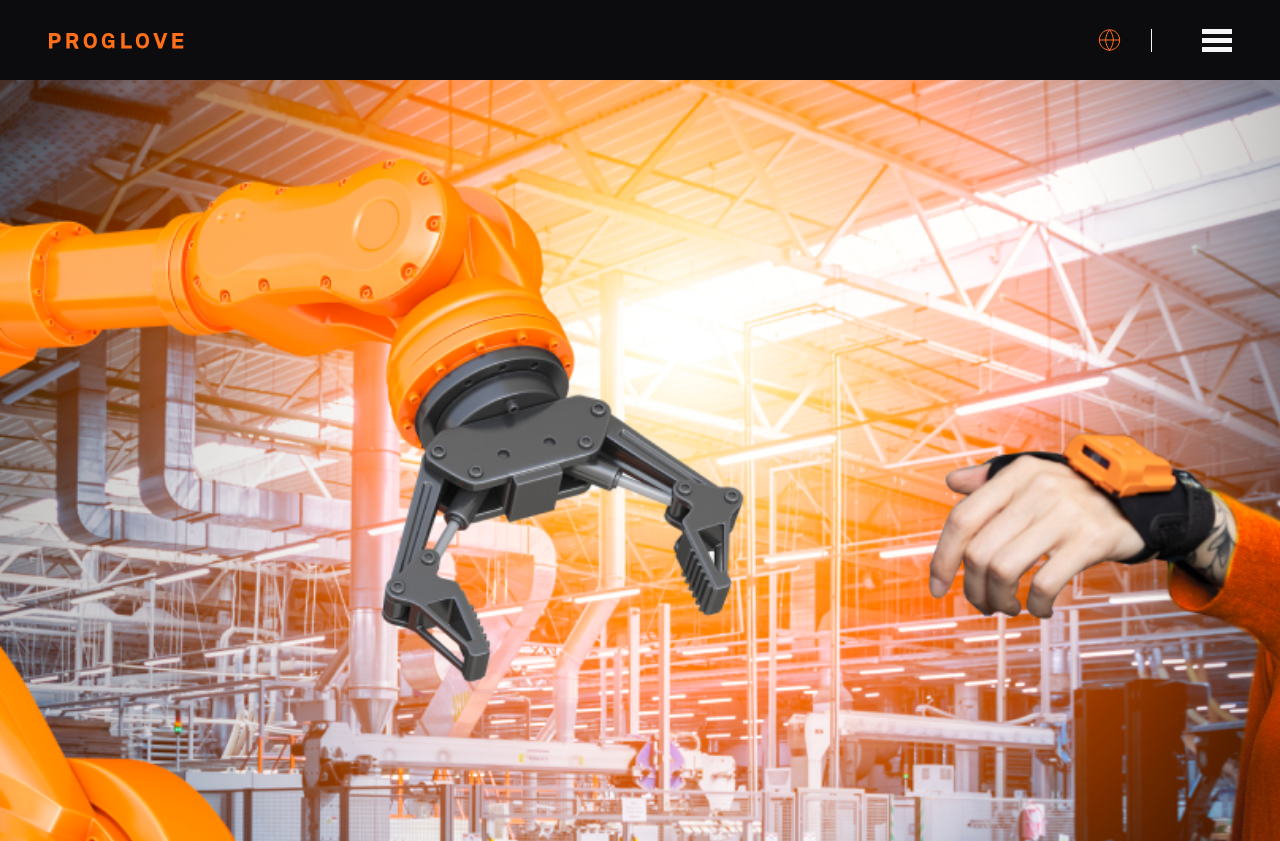Provide a brief response to the question below using one word or phrase:
How many language options are available?

6